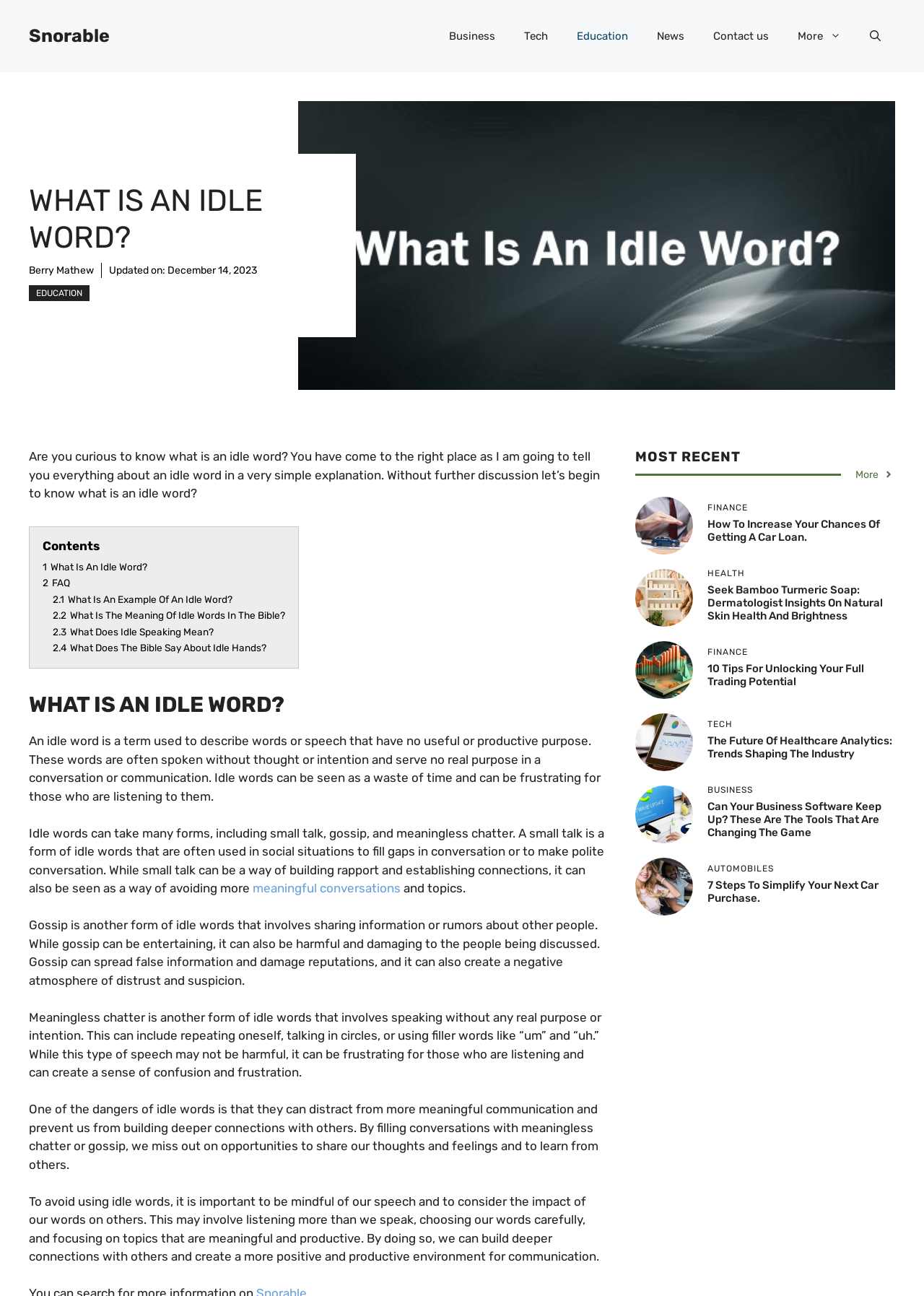Offer a meticulous caption that includes all visible features of the webpage.

This webpage is about explaining what an idle word is. At the top, there is a banner with a link to "Snorable" and a navigation menu with links to various categories such as "Business", "Tech", "Education", "News", and "Contact us". Below the navigation menu, there is a heading "WHAT IS AN IDLE WORD?" followed by a link to "Berry Mathew" and a timestamp "Updated on: December 14, 2023".

On the left side, there is an image with a caption "what is an idle word" and a brief introduction to the topic. The introduction is followed by a table of contents with links to different sections of the article.

The main content of the article is divided into sections, each explaining a different aspect of idle words. The sections include a definition of idle words, examples of idle words, and the dangers of using idle words in communication. The article also provides tips on how to avoid using idle words and build deeper connections with others.

On the right side, there are several sections with headings such as "MOST RECENT", "FINANCE", "HEALTH", "TECH", "BUSINESS", and "AUTOMOBILES". Each section contains a heading and a link to a related article or topic.

Overall, the webpage is focused on providing information and explanations about idle words, with additional sections and links to related topics on the side.